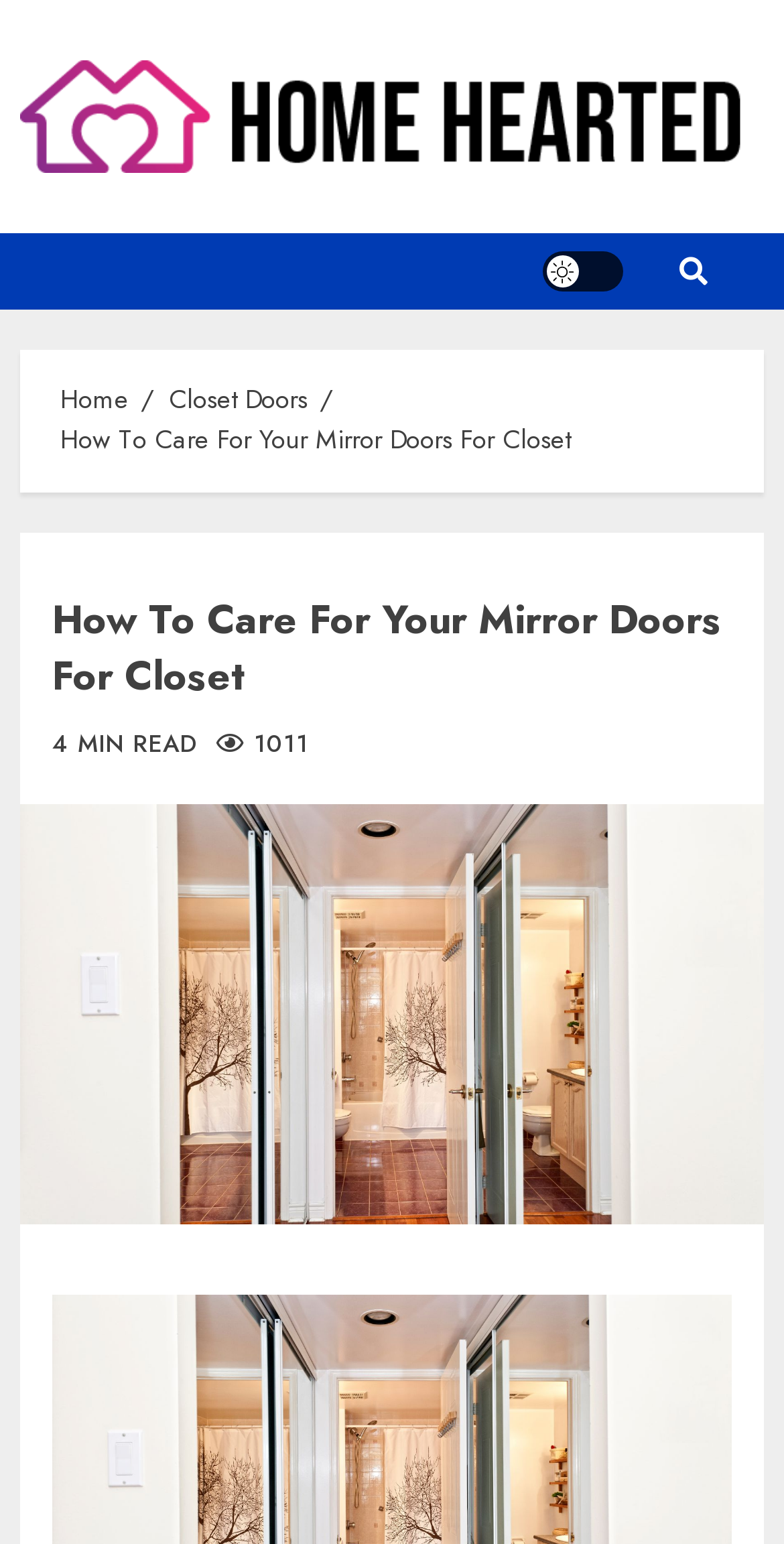Offer a meticulous caption that includes all visible features of the webpage.

The webpage is about caring for mirror doors for closets, with a focus on maintaining their longevity. At the top left of the page, there is a link to "Home Hearted" accompanied by an image with the same name. To the right of this, there is a "Light/Dark Button" link. Further to the right, there is a link with a font awesome icon.

Below these elements, there is a navigation section with breadcrumbs, consisting of three links: "Home", "Closet Doors", and "How To Care For Your Mirror Doors For Closet". The last link is also the title of the webpage, which is repeated as a heading below the navigation section.

The heading is followed by a "4 MIN READ" static text, indicating the estimated time it takes to read the content. To the right of this, there is a link with a font awesome icon and the text "1011". Below these elements, there is a large image of mirror doors for closets, taking up most of the page's width.